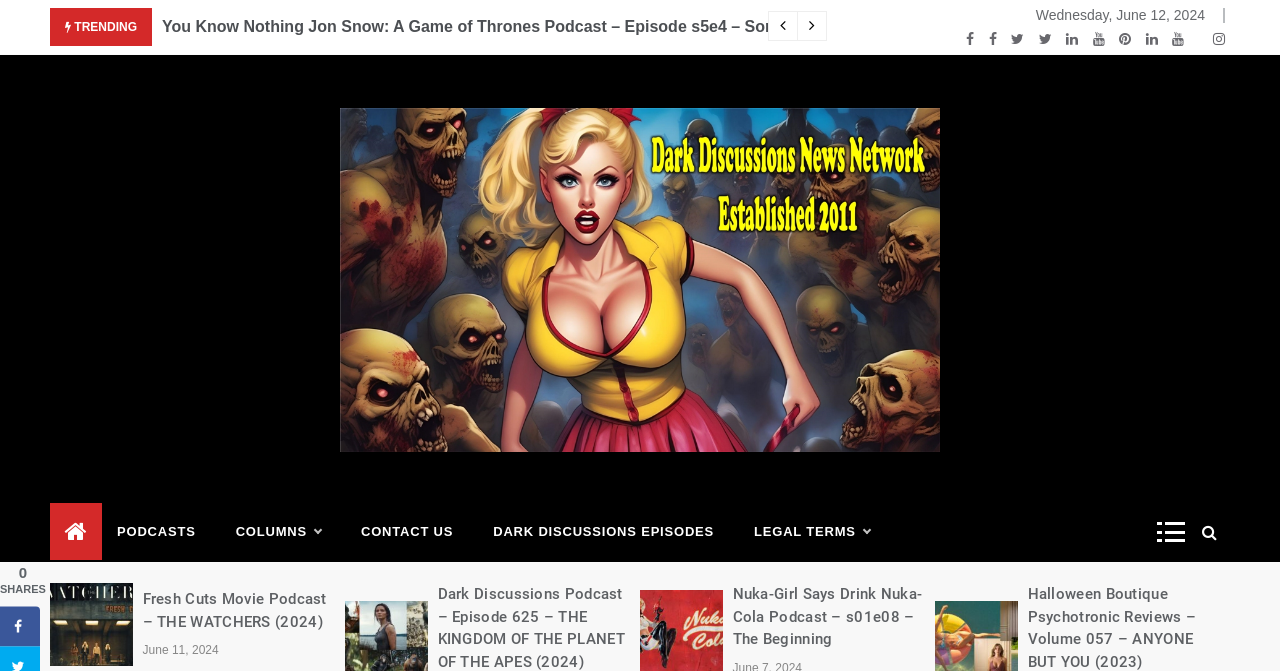Using floating point numbers between 0 and 1, provide the bounding box coordinates in the format (top-left x, top-left y, bottom-right x, bottom-right y). Locate the UI element described here: Dark Discussions Episodes

[0.37, 0.705, 0.573, 0.795]